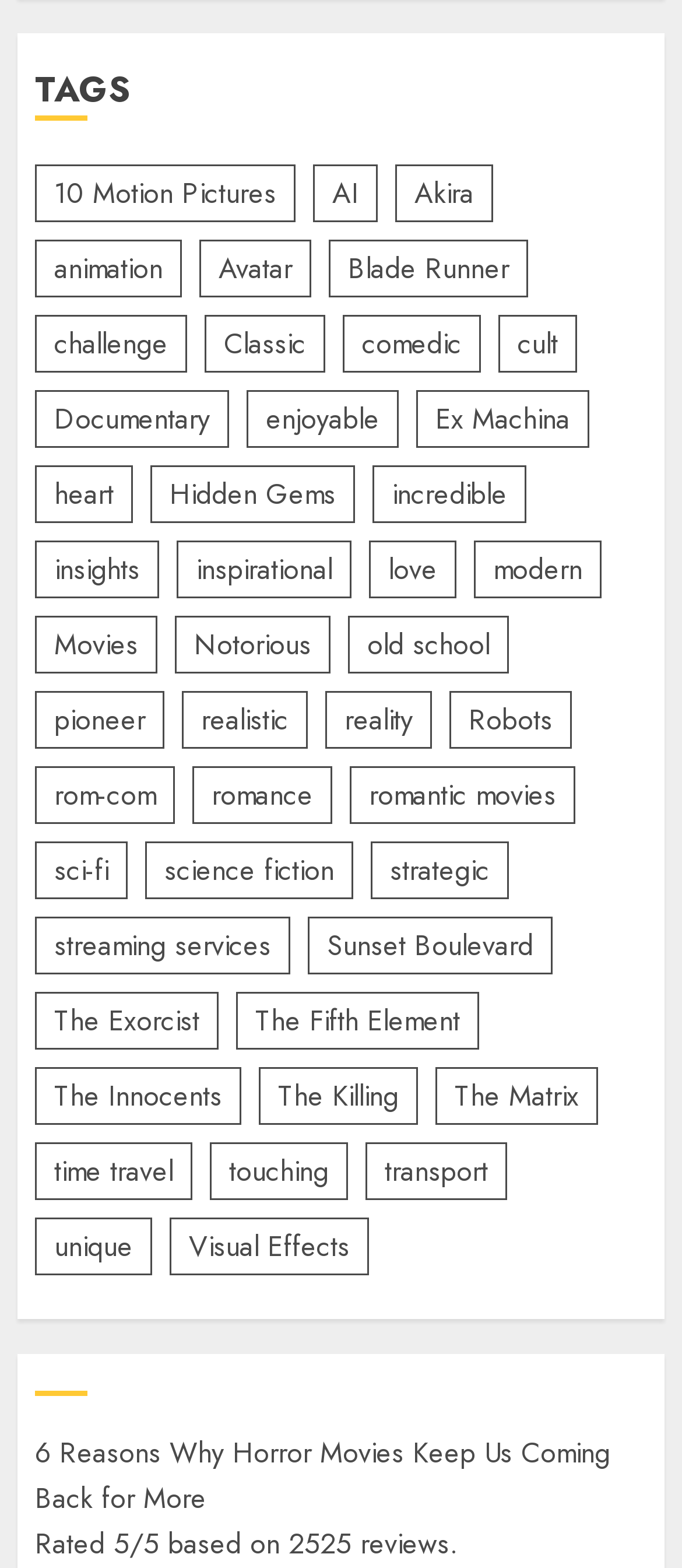What is the category of the tag 'The Matrix'?
Look at the webpage screenshot and answer the question with a detailed explanation.

I found the link 'The Matrix' and its nearby links, which suggest that it belongs to the category of sci-fi movies.